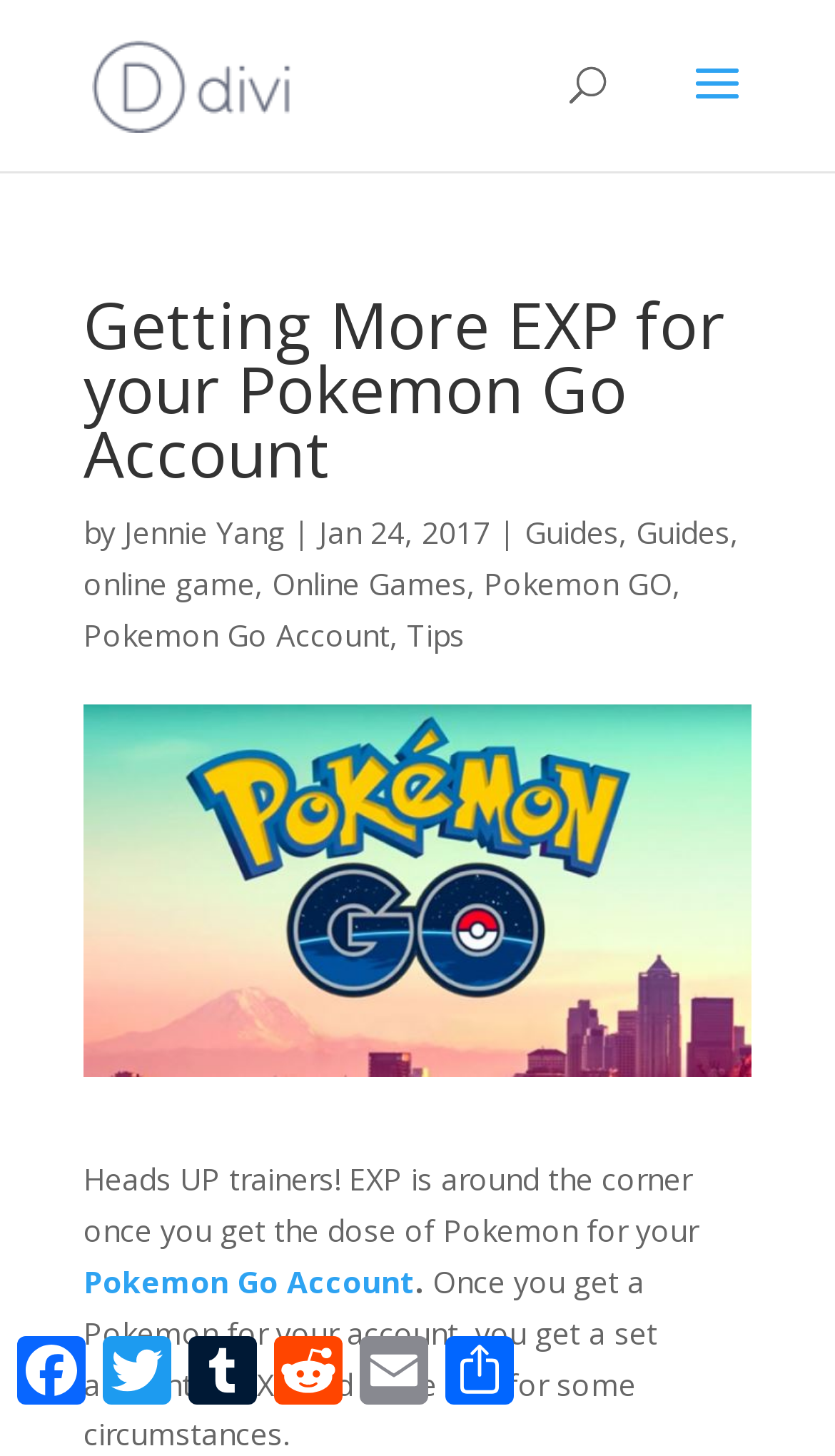Use a single word or phrase to answer this question: 
What social media platforms can you share the article on?

Facebook, Twitter, Tumblr, Reddit, Email